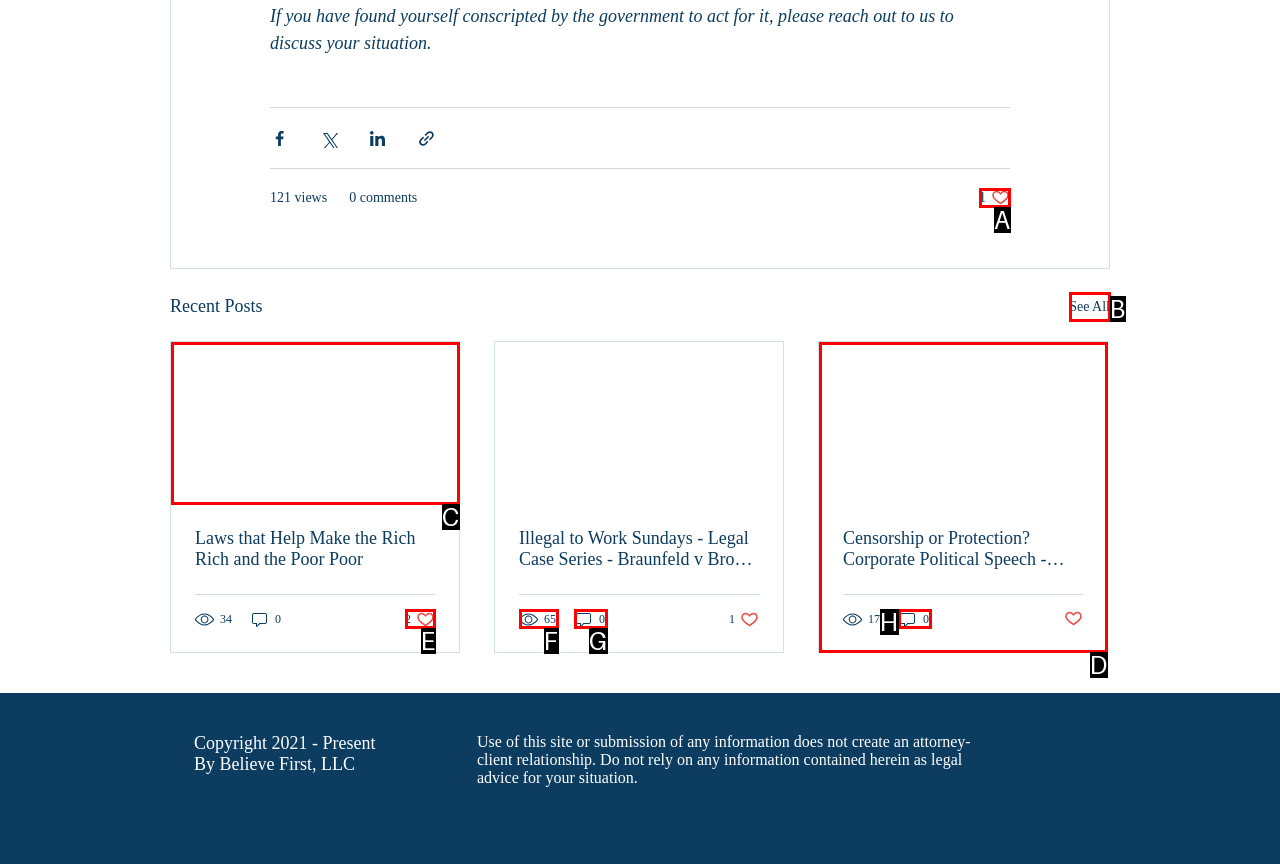Choose the option that aligns with the description: 0
Respond with the letter of the chosen option directly.

G